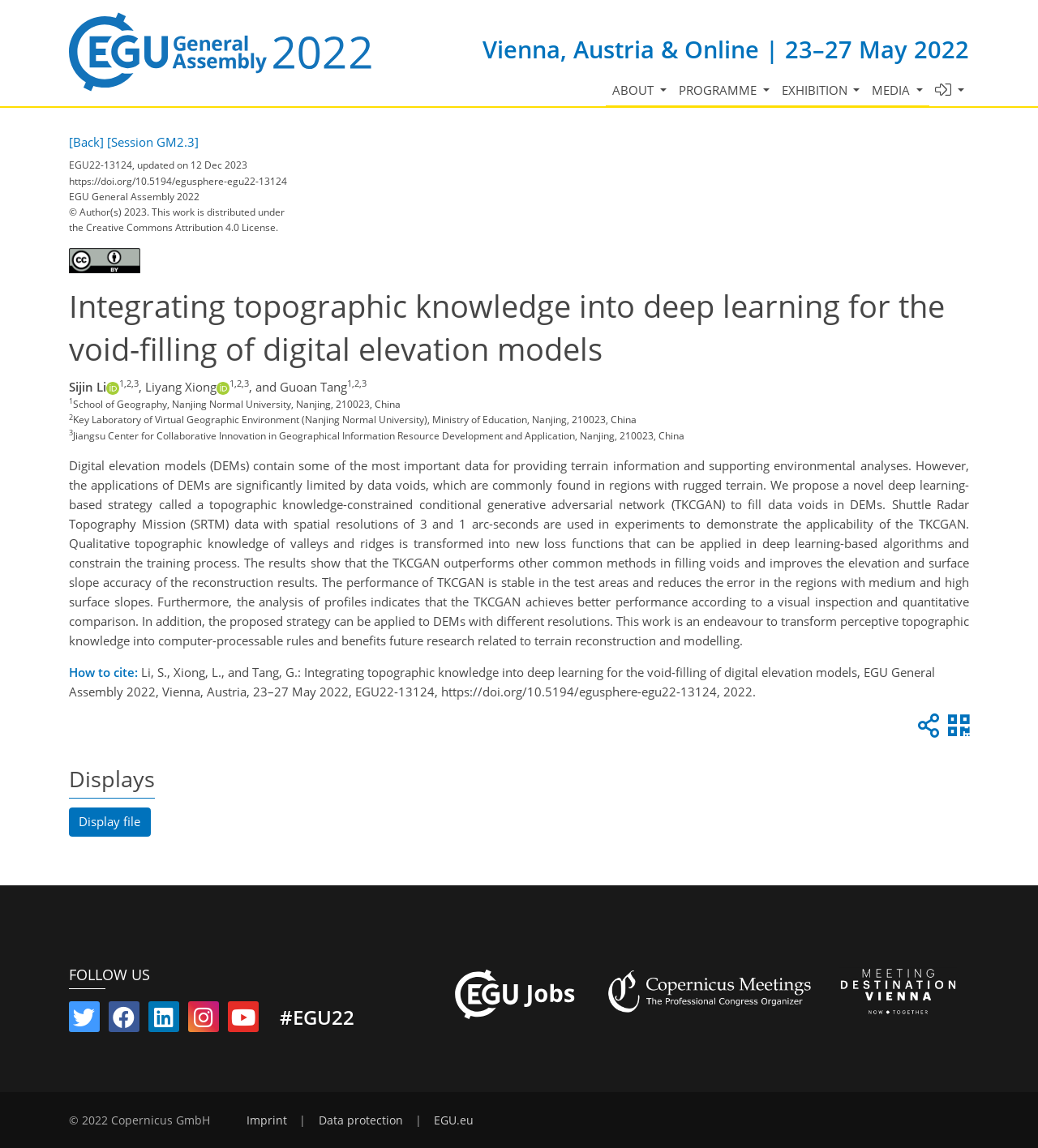Determine the bounding box for the UI element described here: "title="Copy to clipboard"".

[0.878, 0.629, 0.904, 0.643]